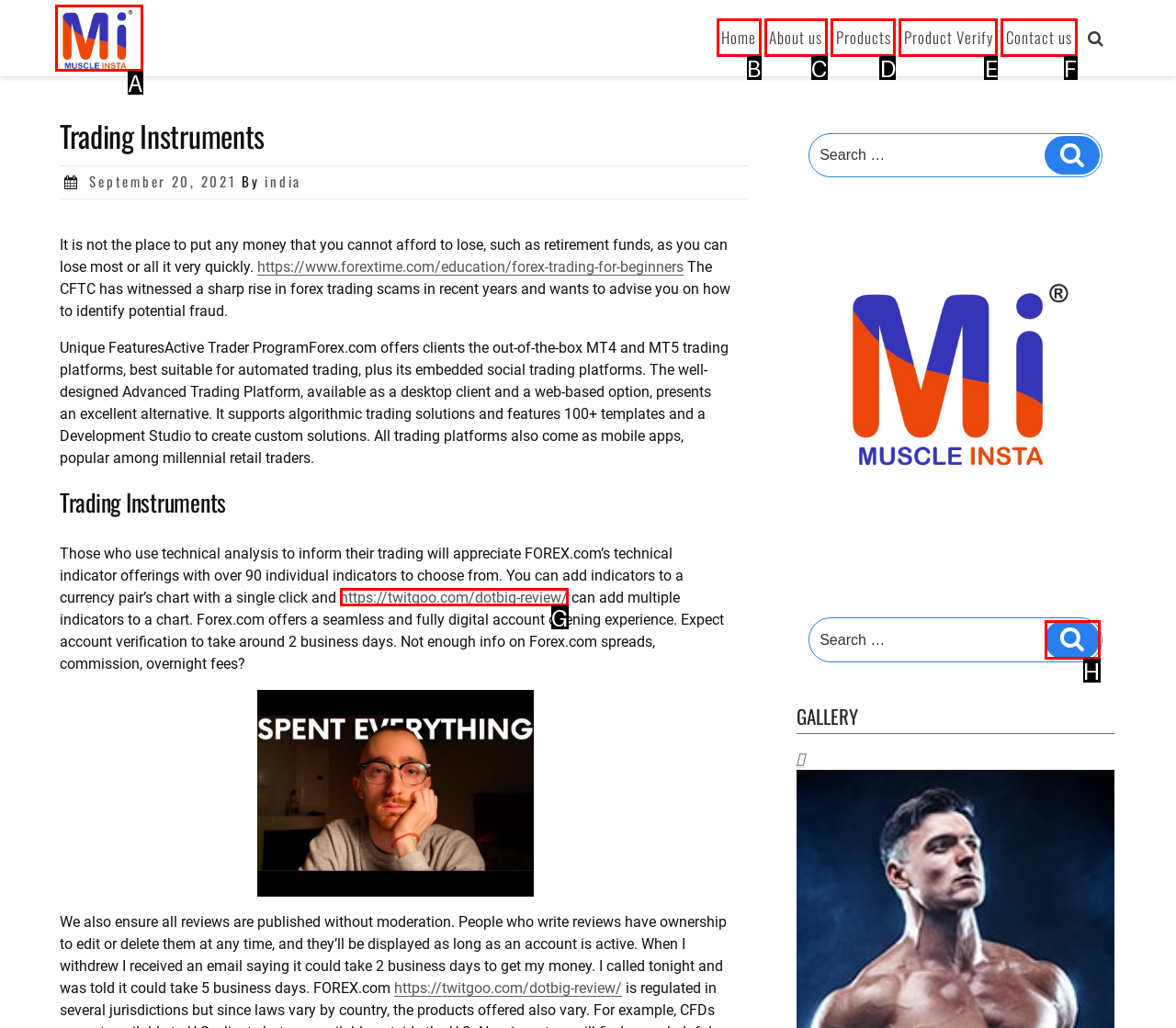Identify the letter of the option that best matches the following description: Contact us. Respond with the letter directly.

F